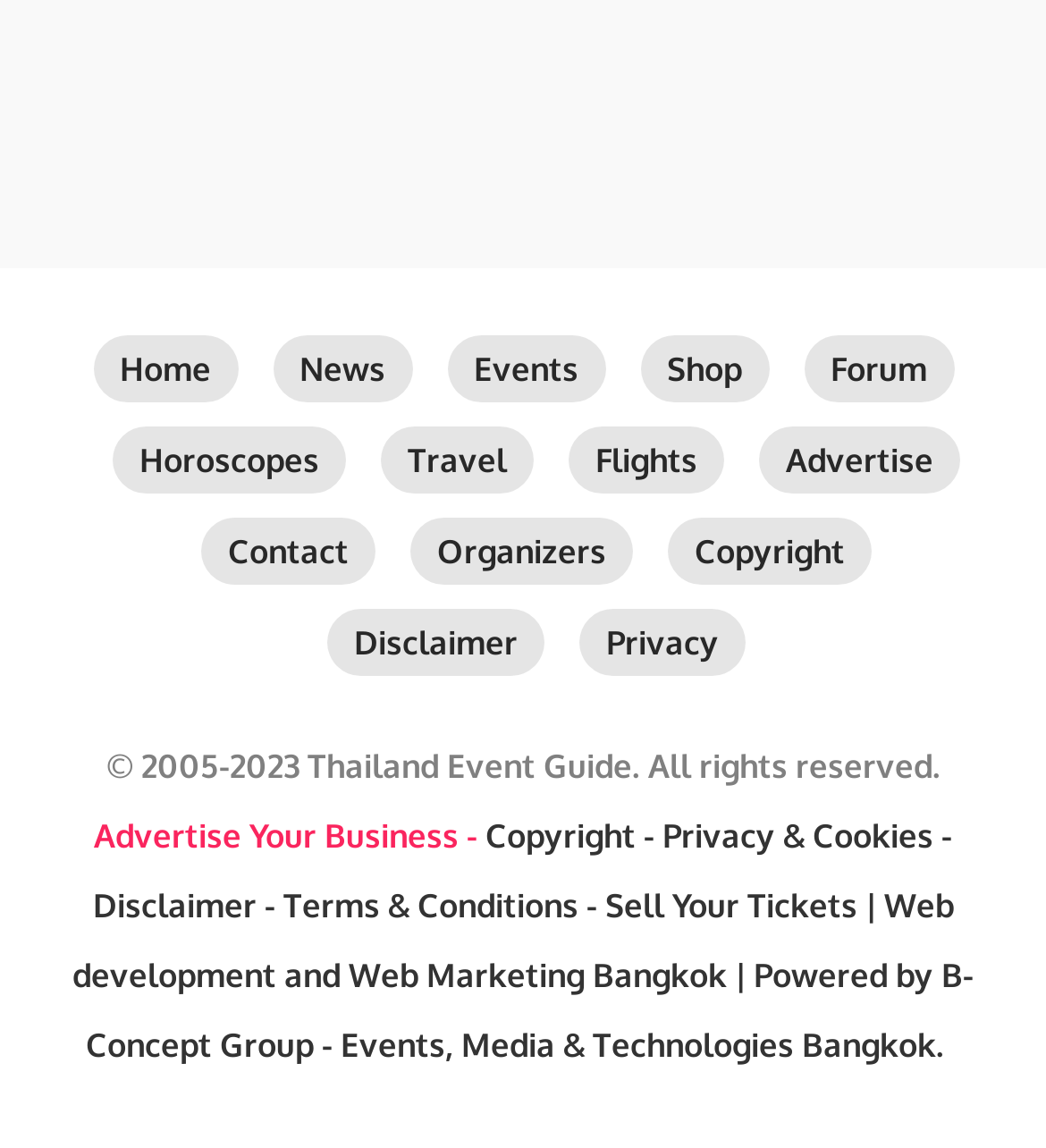How many links are there in the top navigation bar?
Based on the content of the image, thoroughly explain and answer the question.

I counted the links in the top navigation bar, which are 'Home', 'News', 'Events', 'Shop', 'Forum', and 'Horoscopes'. There are 6 links in total.